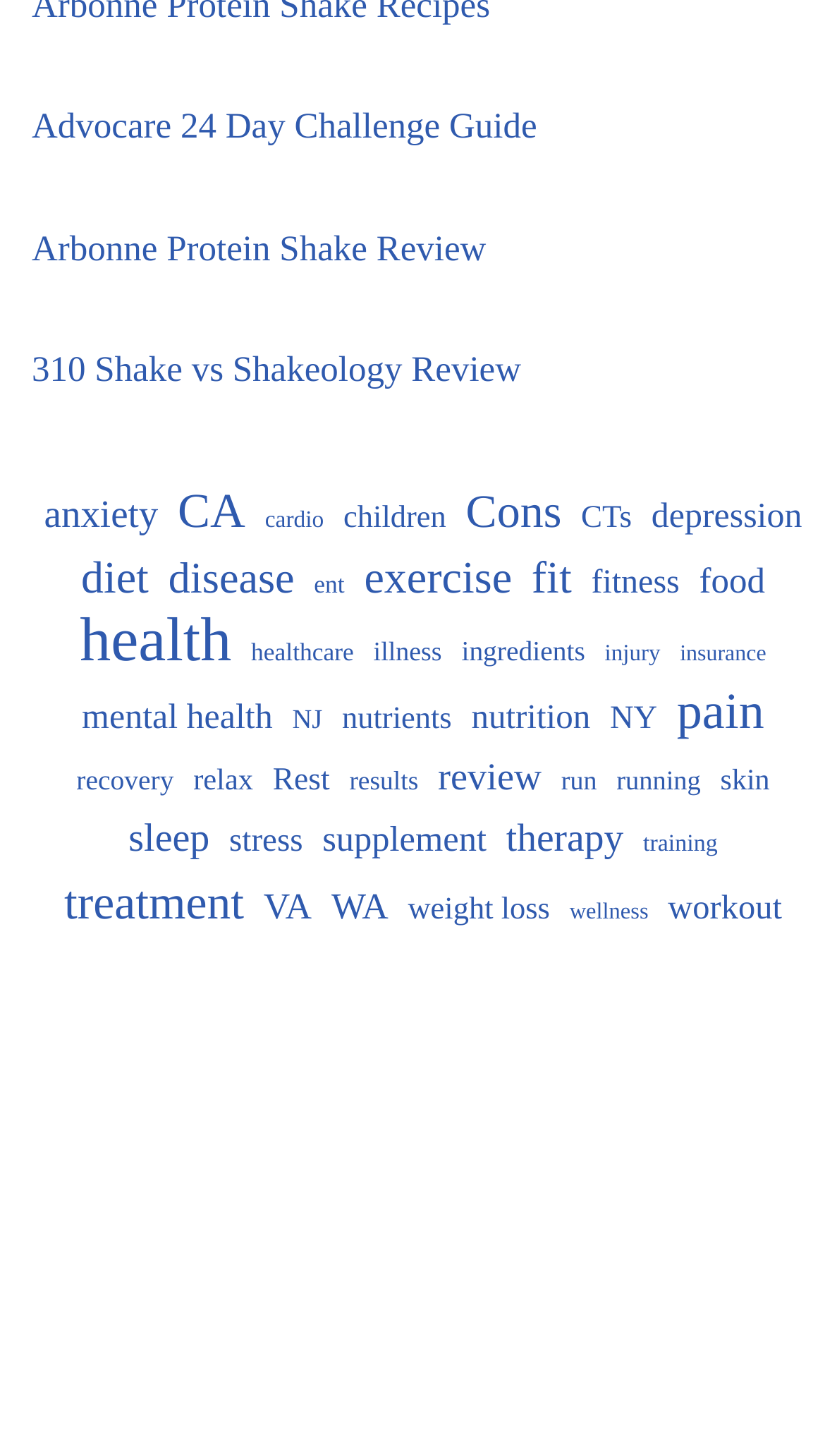Locate the bounding box coordinates of the element that needs to be clicked to carry out the instruction: "Click on the 'Advocare 24 Day Challenge Guide' link". The coordinates should be given as four float numbers ranging from 0 to 1, i.e., [left, top, right, bottom].

[0.038, 0.073, 0.651, 0.101]